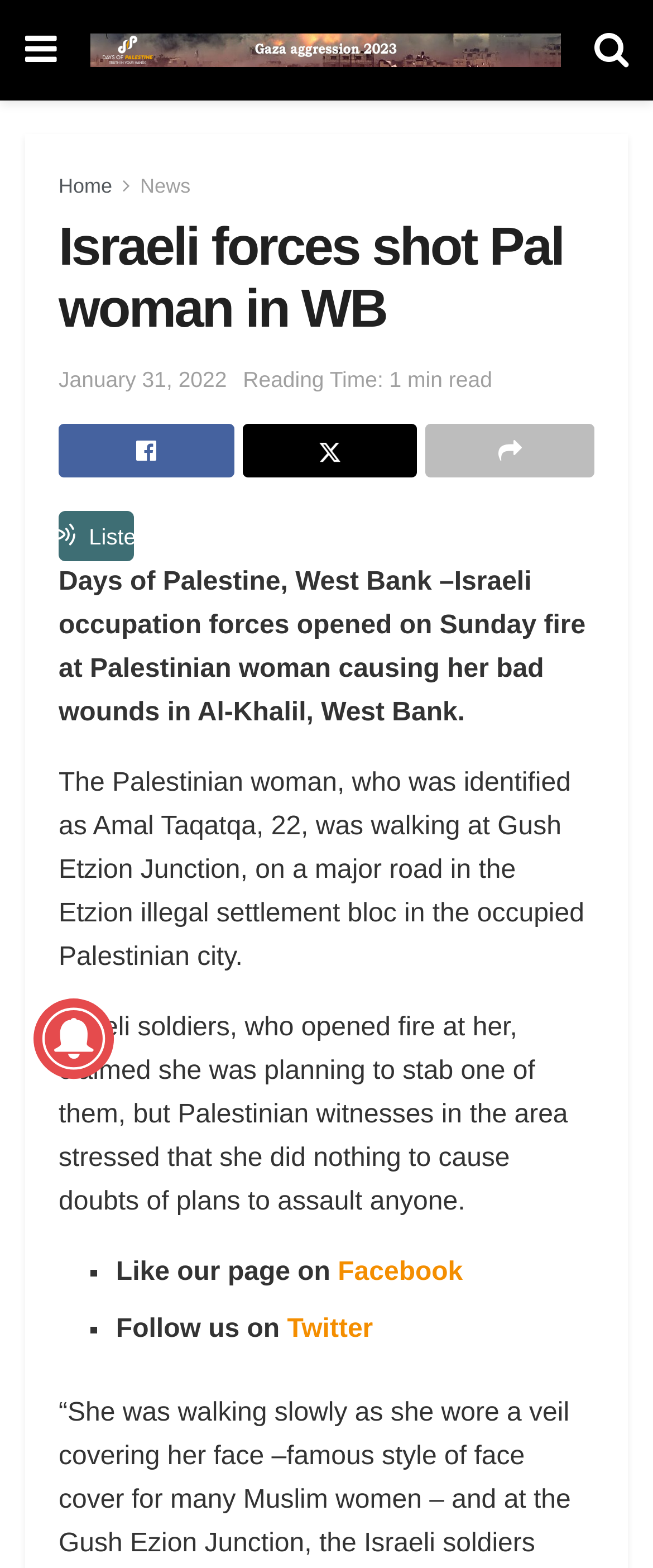Please provide a detailed answer to the question below based on the screenshot: 
What is the purpose of the button with the image?

The answer can be found in the button element with the text 'Listen' and an image, which suggests that it is a button to listen to the article.